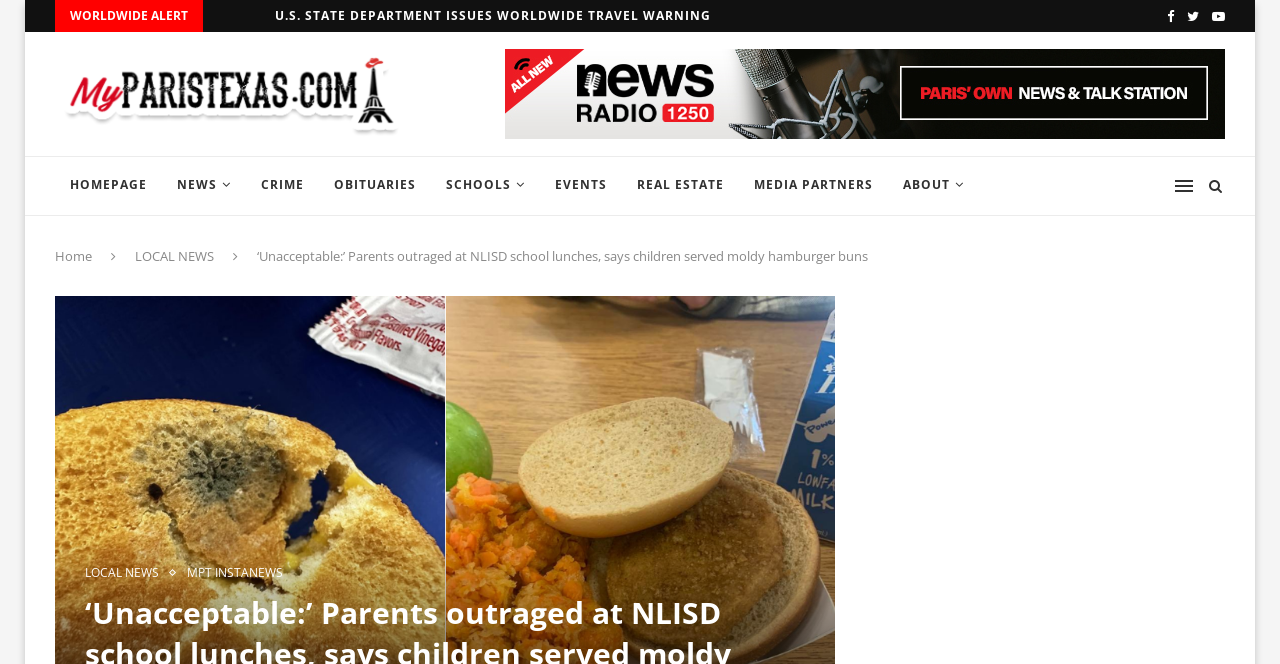Provide a one-word or one-phrase answer to the question:
How many social media links are at the top-right corner?

3